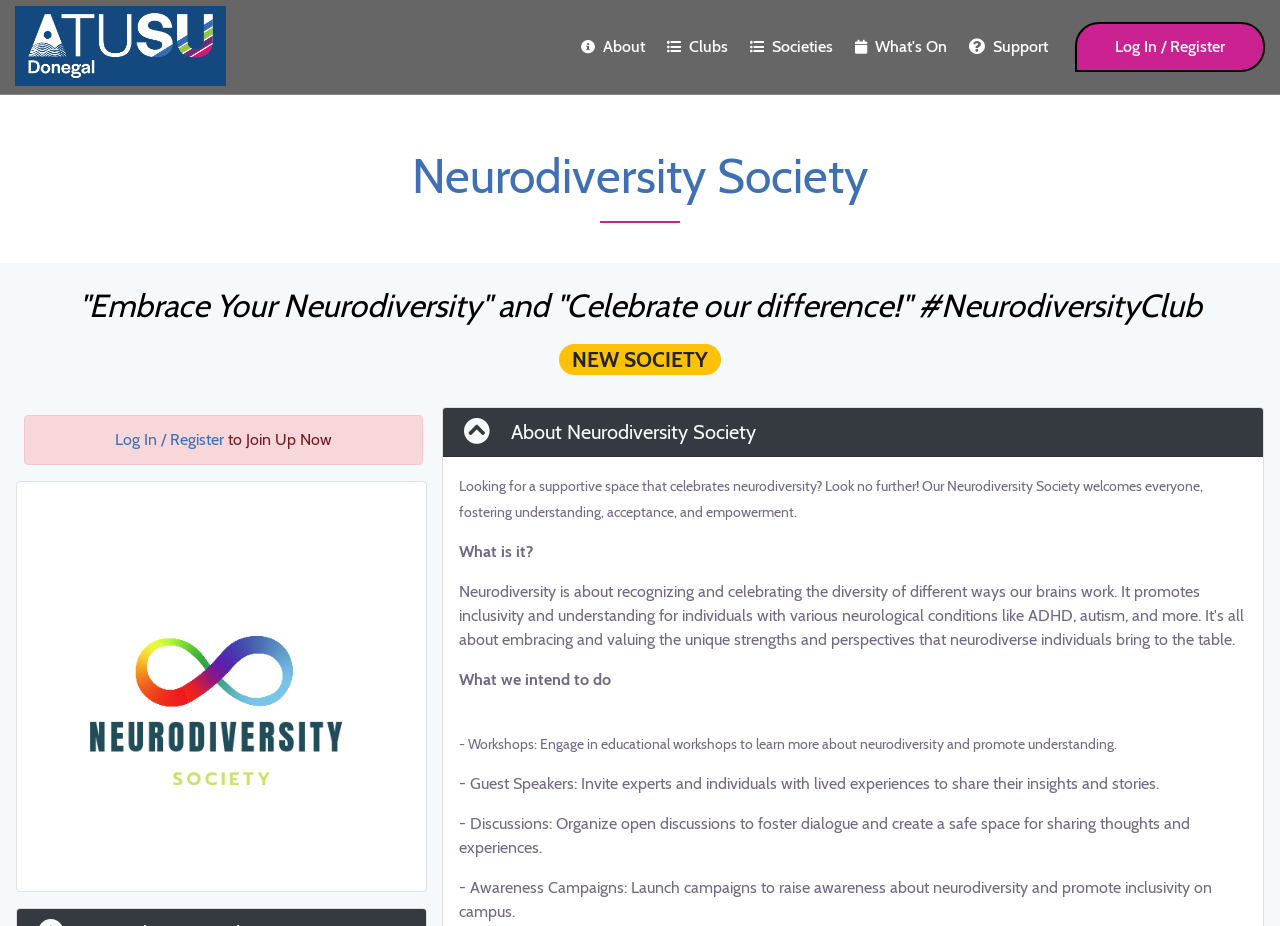Refer to the image and provide a thorough answer to this question:
How can one join this society?

The presence of the link 'Log In / Register' and the text 'to Join Up Now' suggests that one can join this society by logging in or registering on the website.